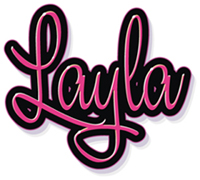Give a comprehensive caption for the image.

The image features the word "Layla" presented in a vibrant and contemporary script font. The text is prominently rendered in a stylized manner, showcasing elegant curvy lines and a playful design, highlighted with a bold pink color against a contrasting black outline. This artistic representation suggests a warm and inviting aesthetic, making it suitable for personal branding or creative projects. The overall design embodies a sense of modern flair while maintaining a personal touch, reflecting the artistic qualities described in the accompanying text about the A&S Layla script font, which aims to create unique combinations for layouts and designs.